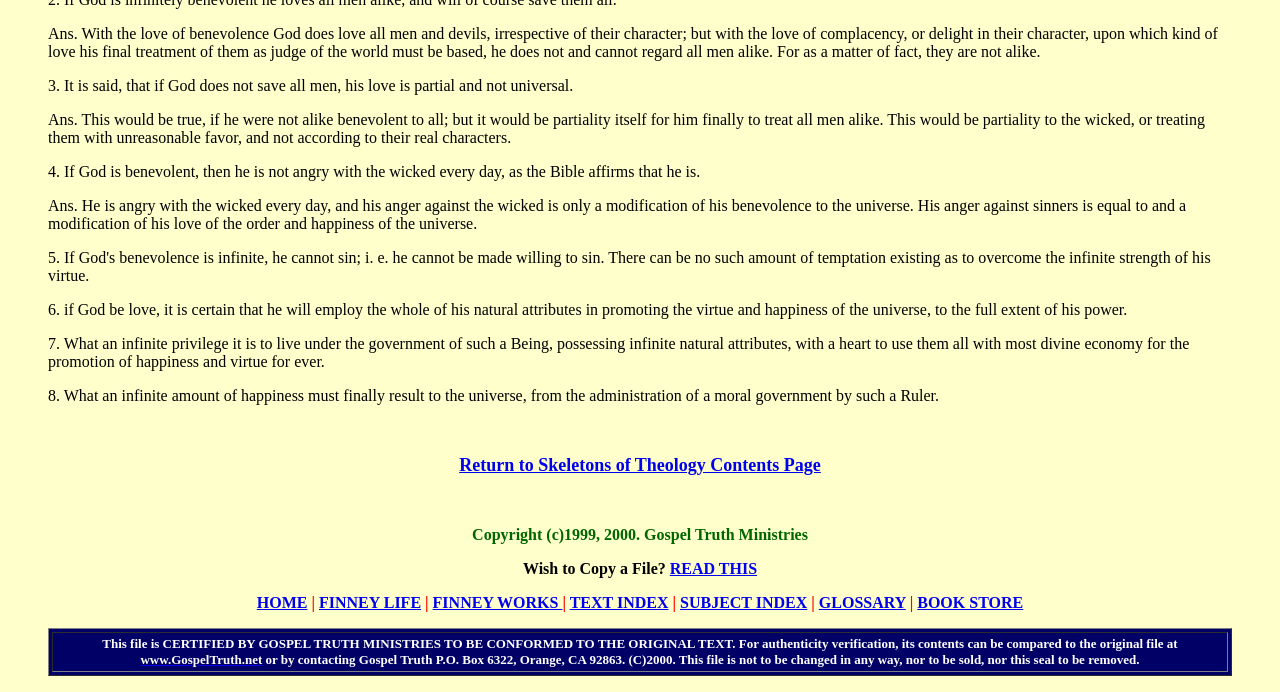Provide the bounding box coordinates of the HTML element described as: "FINNEY LIFE". The bounding box coordinates should be four float numbers between 0 and 1, i.e., [left, top, right, bottom].

[0.249, 0.858, 0.329, 0.883]